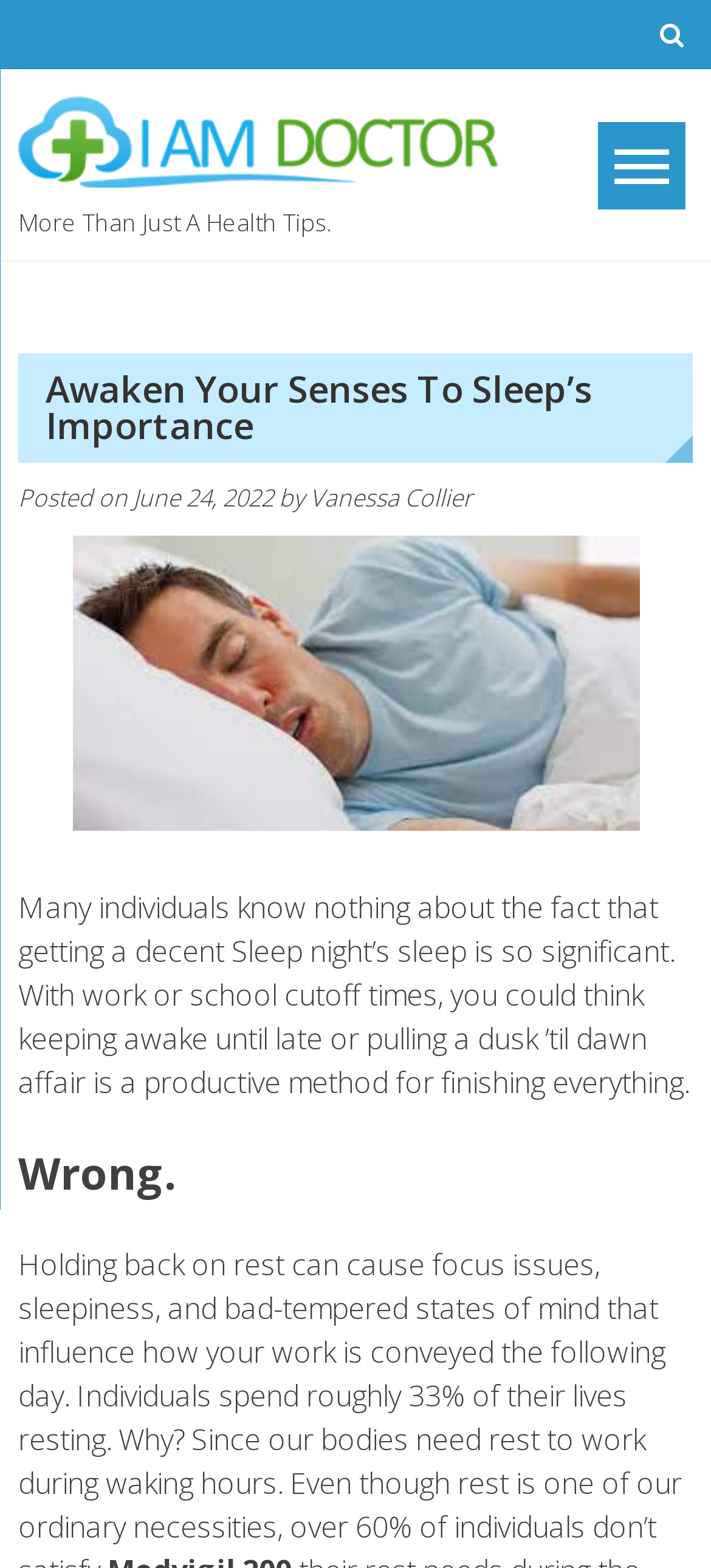Is there an image on the webpage?
Look at the image and answer the question with a single word or phrase.

Yes